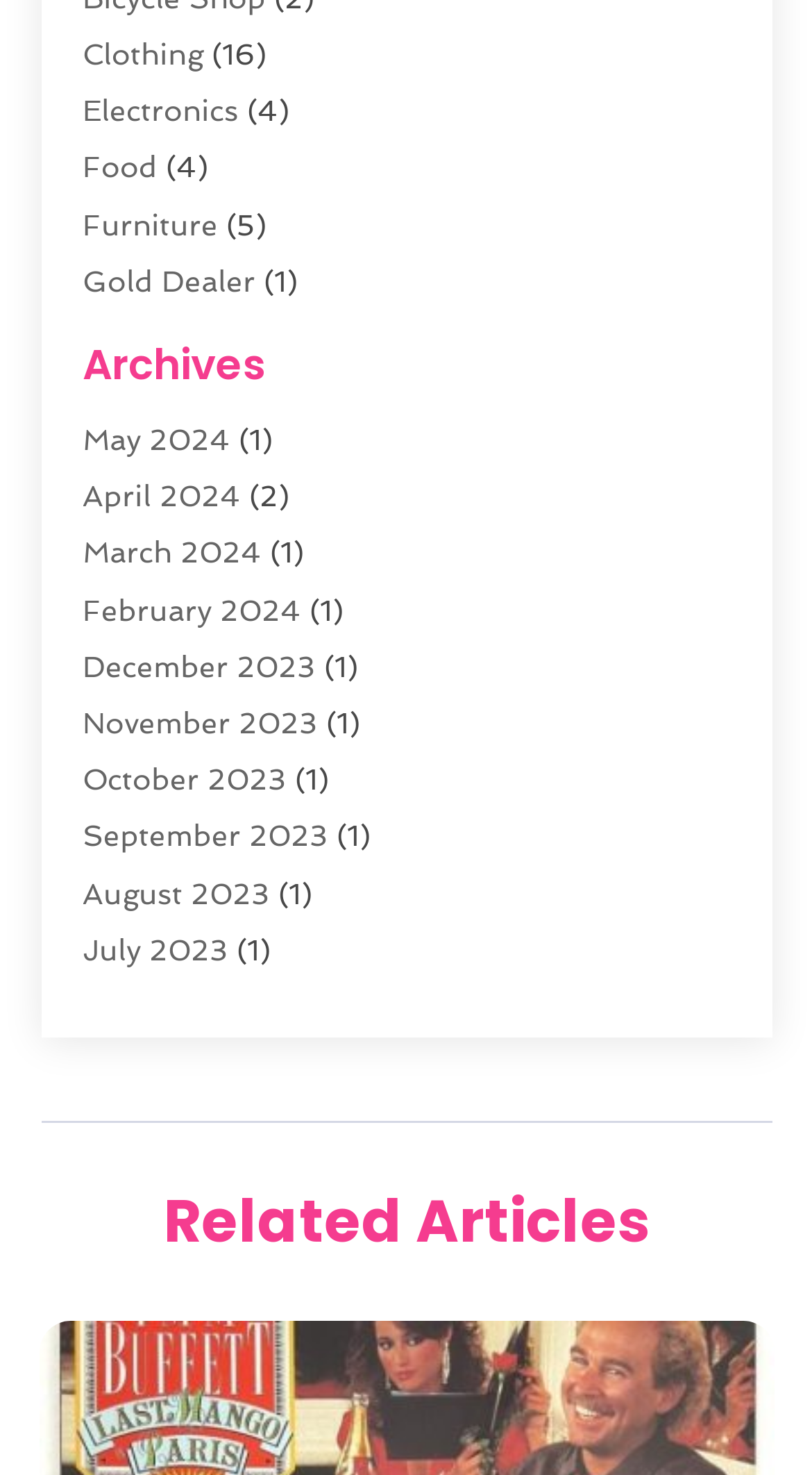Locate the bounding box coordinates of the clickable region necessary to complete the following instruction: "View Archives". Provide the coordinates in the format of four float numbers between 0 and 1, i.e., [left, top, right, bottom].

[0.101, 0.229, 0.899, 0.28]